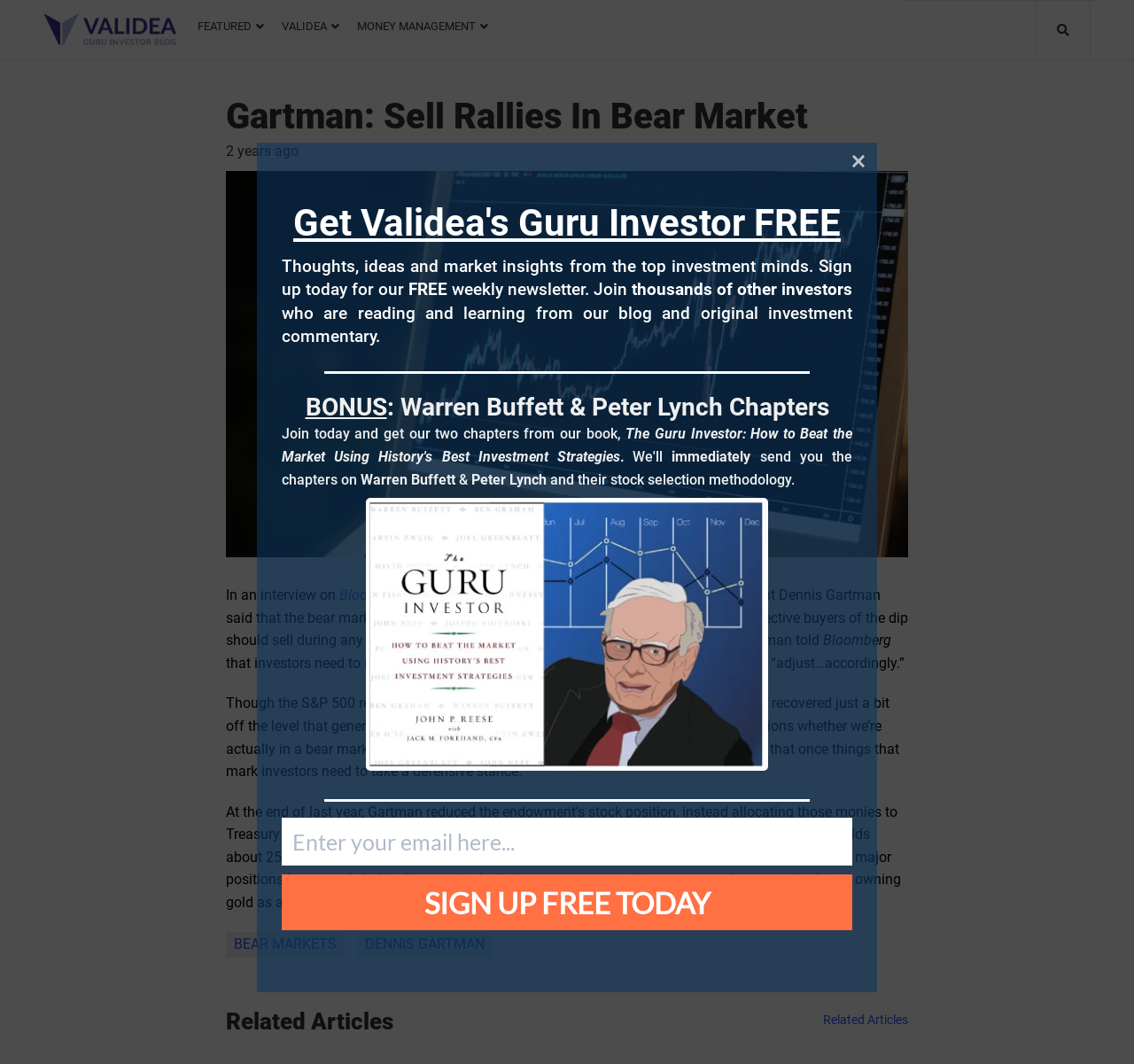Identify the bounding box coordinates for the region of the element that should be clicked to carry out the instruction: "Click on the 'BEAR MARKETS' link". The bounding box coordinates should be four float numbers between 0 and 1, i.e., [left, top, right, bottom].

[0.199, 0.876, 0.304, 0.9]